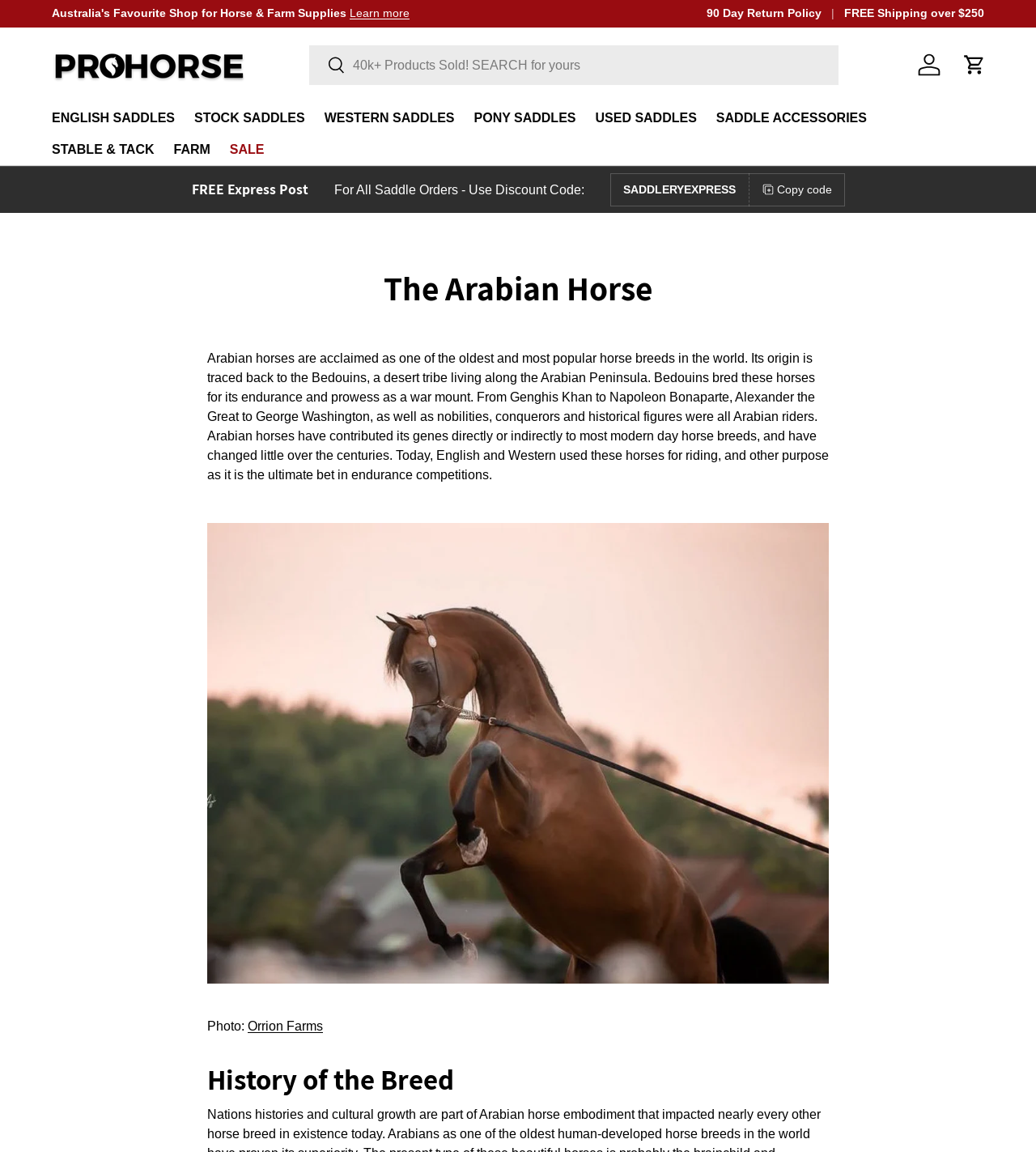Locate the bounding box coordinates of the clickable region necessary to complete the following instruction: "Learn more about free express post". Provide the coordinates in the format of four float numbers between 0 and 1, i.e., [left, top, right, bottom].

[0.338, 0.006, 0.395, 0.017]